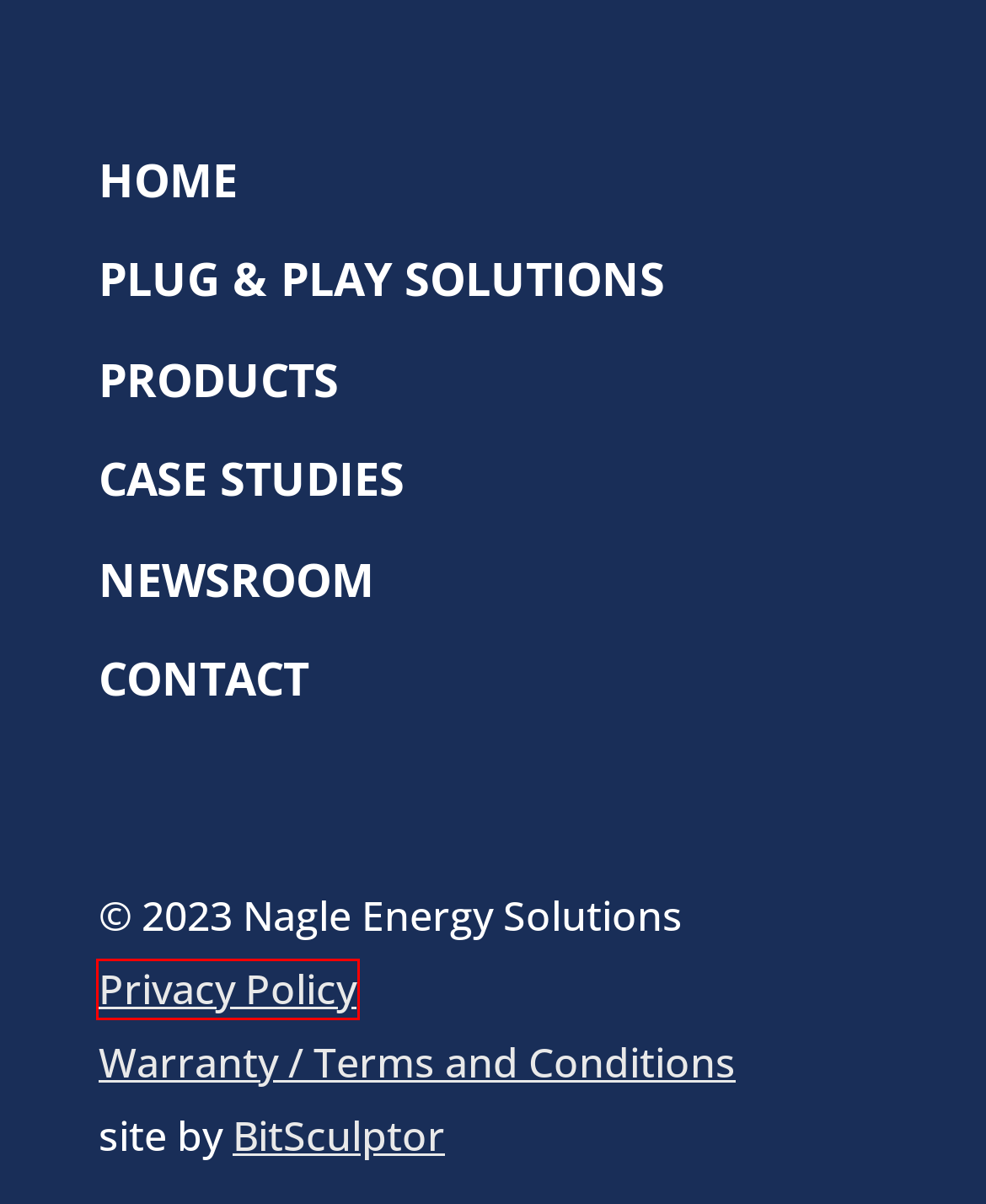You are given a screenshot of a webpage within which there is a red rectangle bounding box. Please choose the best webpage description that matches the new webpage after clicking the selected element in the bounding box. Here are the options:
A. Newsroom | Nagle Energy Solutions
B. Plug & Play Solutions | Nagle Energy Solutions
C. Privacy Policy | Nagle Energy Solutions
D. Case Studies | Nagle Energy Solutions
E. Warranty / Terms and Conditions | Nagle Energy Solutions
F. BitSculptor - Website Design & Hosting
G. Contact | Nagle Energy Solutions
H. Products | Nagle Energy Solutions

C